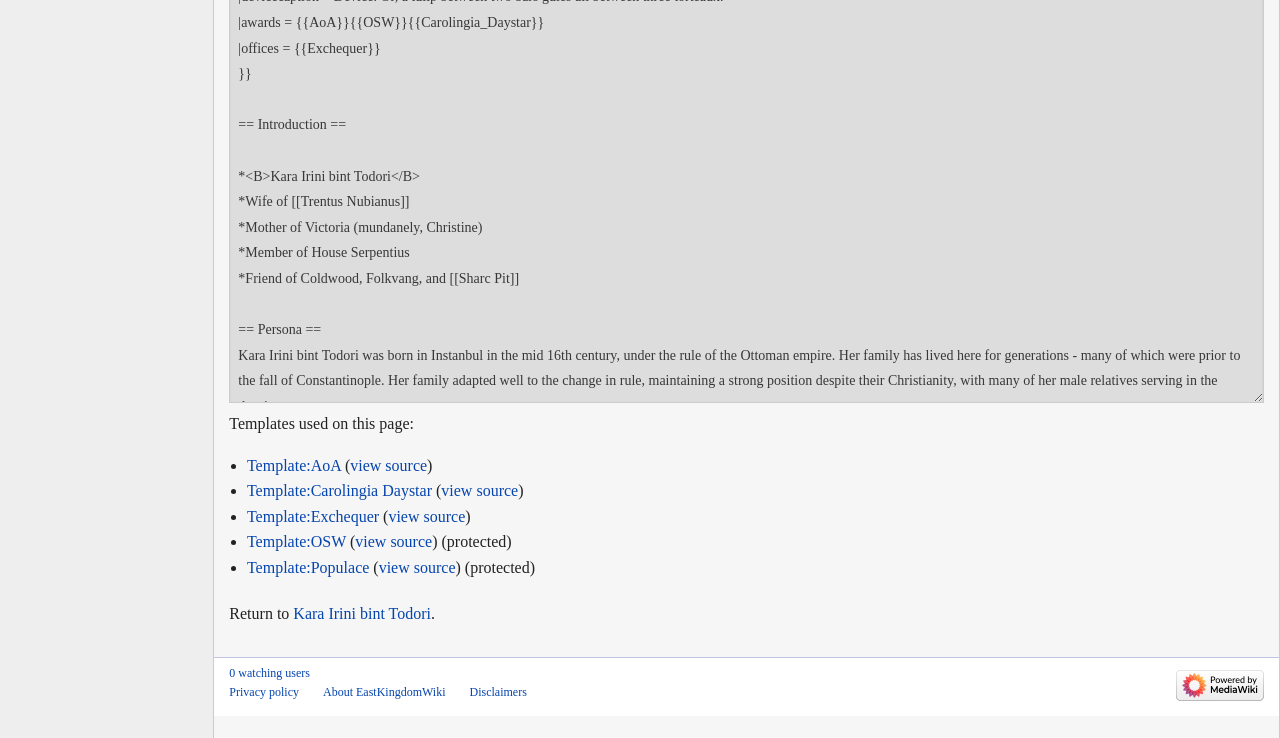Identify the bounding box for the UI element described as: "0 watching users". Ensure the coordinates are four float numbers between 0 and 1, formatted as [left, top, right, bottom].

[0.179, 0.902, 0.242, 0.921]